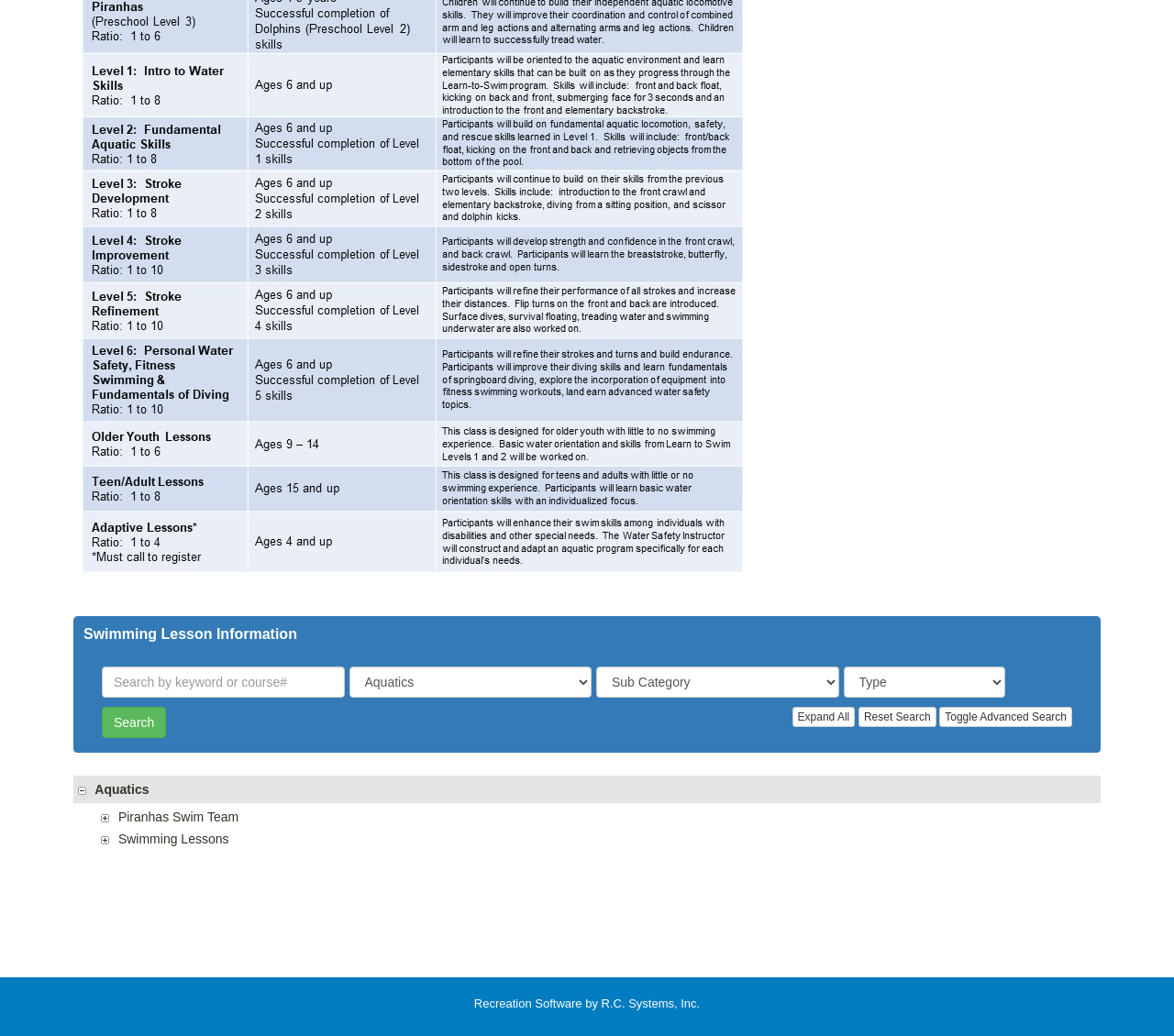Determine the bounding box coordinates of the area to click in order to meet this instruction: "Toggle advanced search".

[0.8, 0.682, 0.913, 0.702]